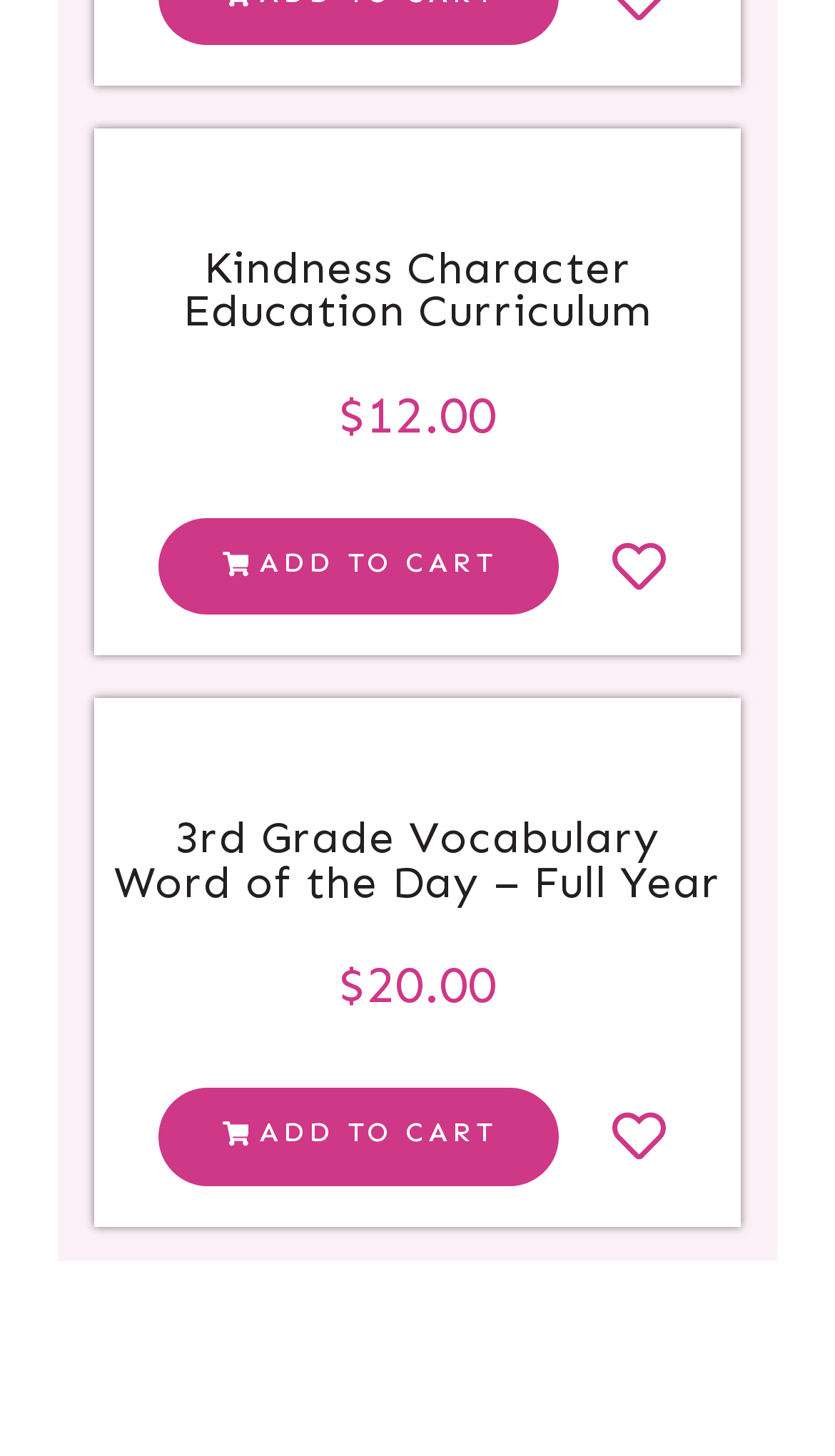Can you pinpoint the bounding box coordinates for the clickable element required for this instruction: "Learn about The Importance of Self-Discipline"? The coordinates should be four float numbers between 0 and 1, i.e., [left, top, right, bottom].

None